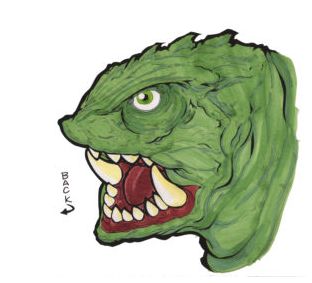Analyze the image and describe all the key elements you observe.

The image features a stylized illustration of a fearsome creature characterized by its vibrant green color and exaggerated features. The creature displays a large, menacing head with sharp teeth and a gaping mouth that appears to be mid-roar, conveying an intense expression. Its single prominent eye, positioned towards the front, adds to its fierce demeanor. On the lower left side of the image, the word "BACK" is indicated with an arrow pointing left, suggesting that this illustration could be part of a larger design, perhaps for packaging or promotional material related to a film or product. This creature design evokes a classic monster aesthetic, reminiscent of iconic characters from vintage creature features and horror films.